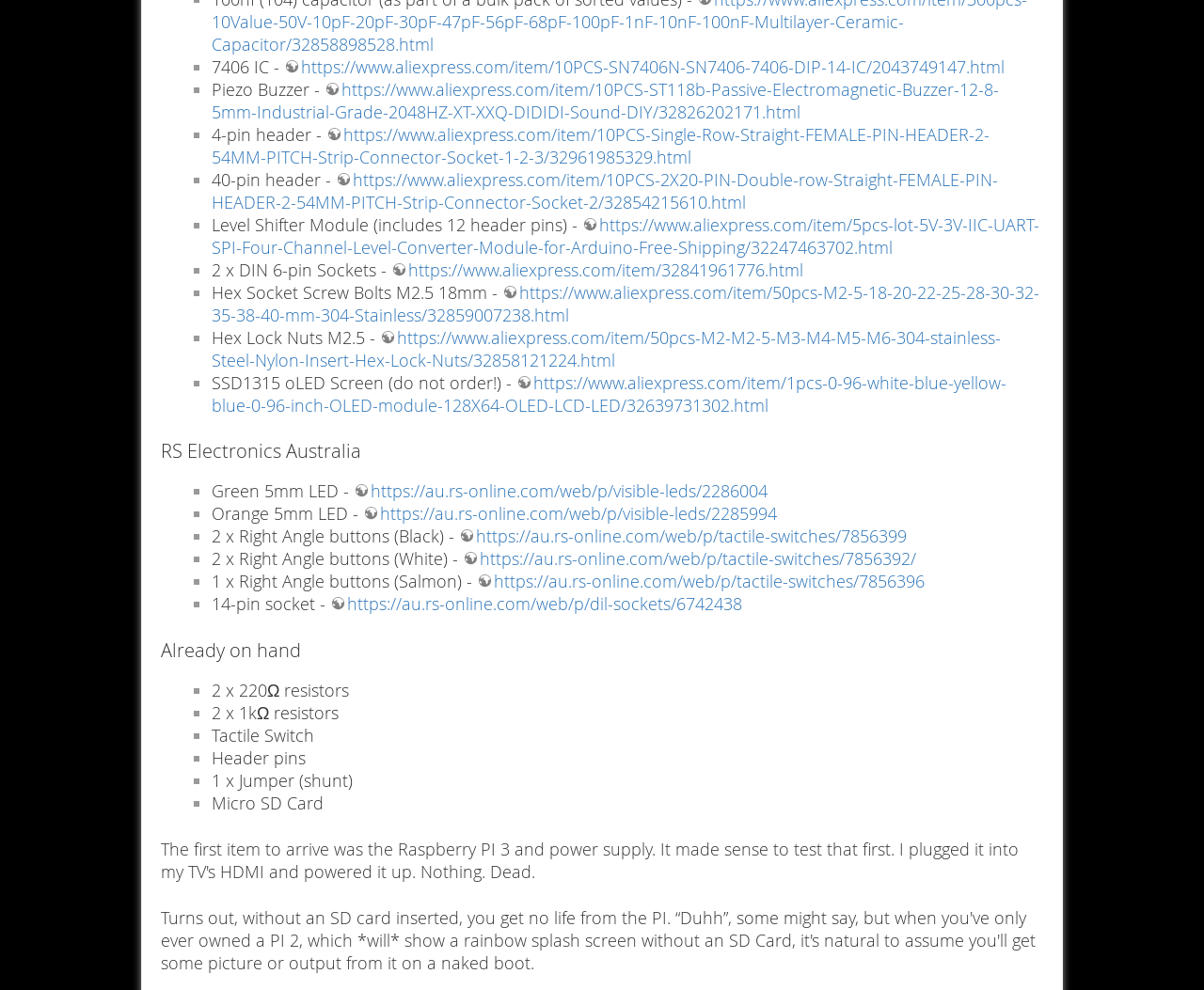Please identify the bounding box coordinates of the element on the webpage that should be clicked to follow this instruction: "Follow the link to buy 14-pin socket". The bounding box coordinates should be given as four float numbers between 0 and 1, formatted as [left, top, right, bottom].

[0.274, 0.599, 0.616, 0.622]